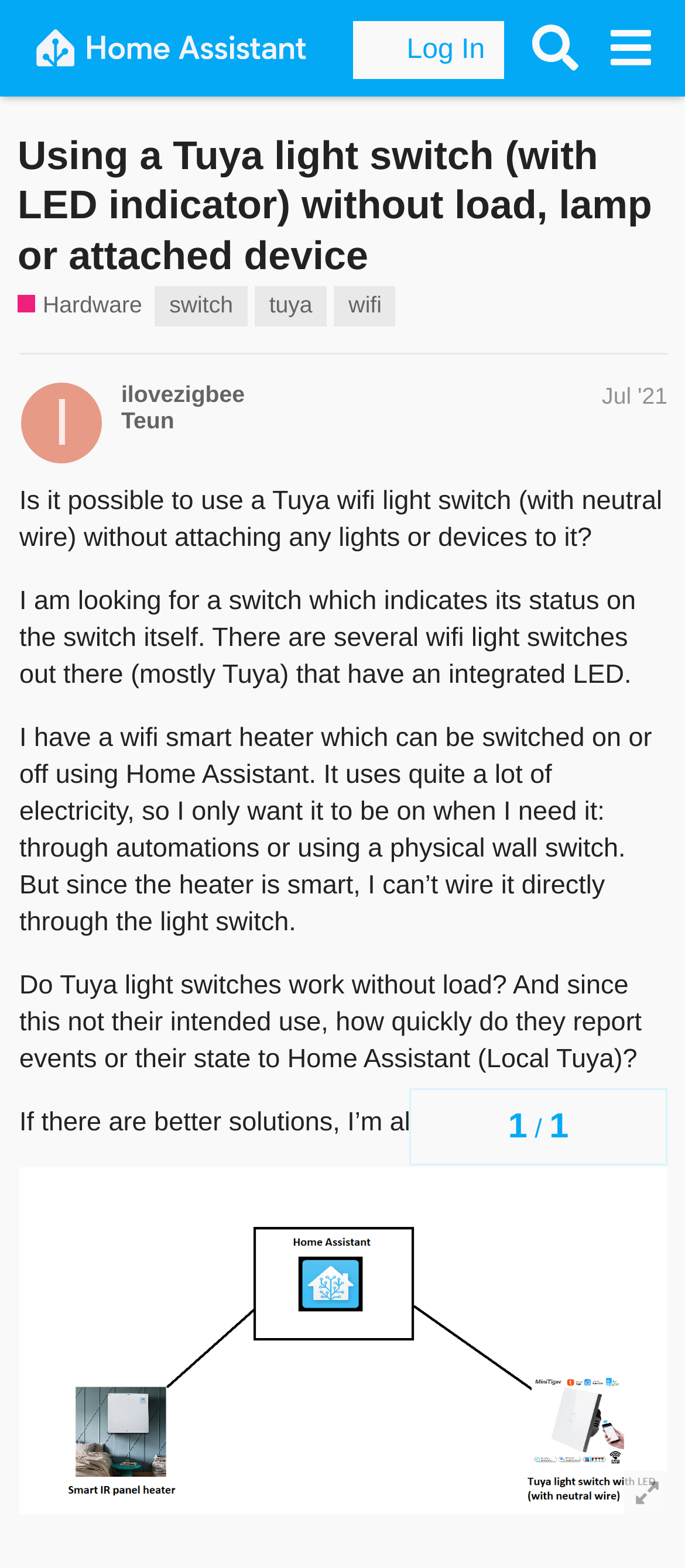Refer to the element description switch and identify the corresponding bounding box in the screenshot. Format the coordinates as (top-left x, top-left y, bottom-right x, bottom-right y) with values in the range of 0 to 1.

[0.227, 0.183, 0.361, 0.208]